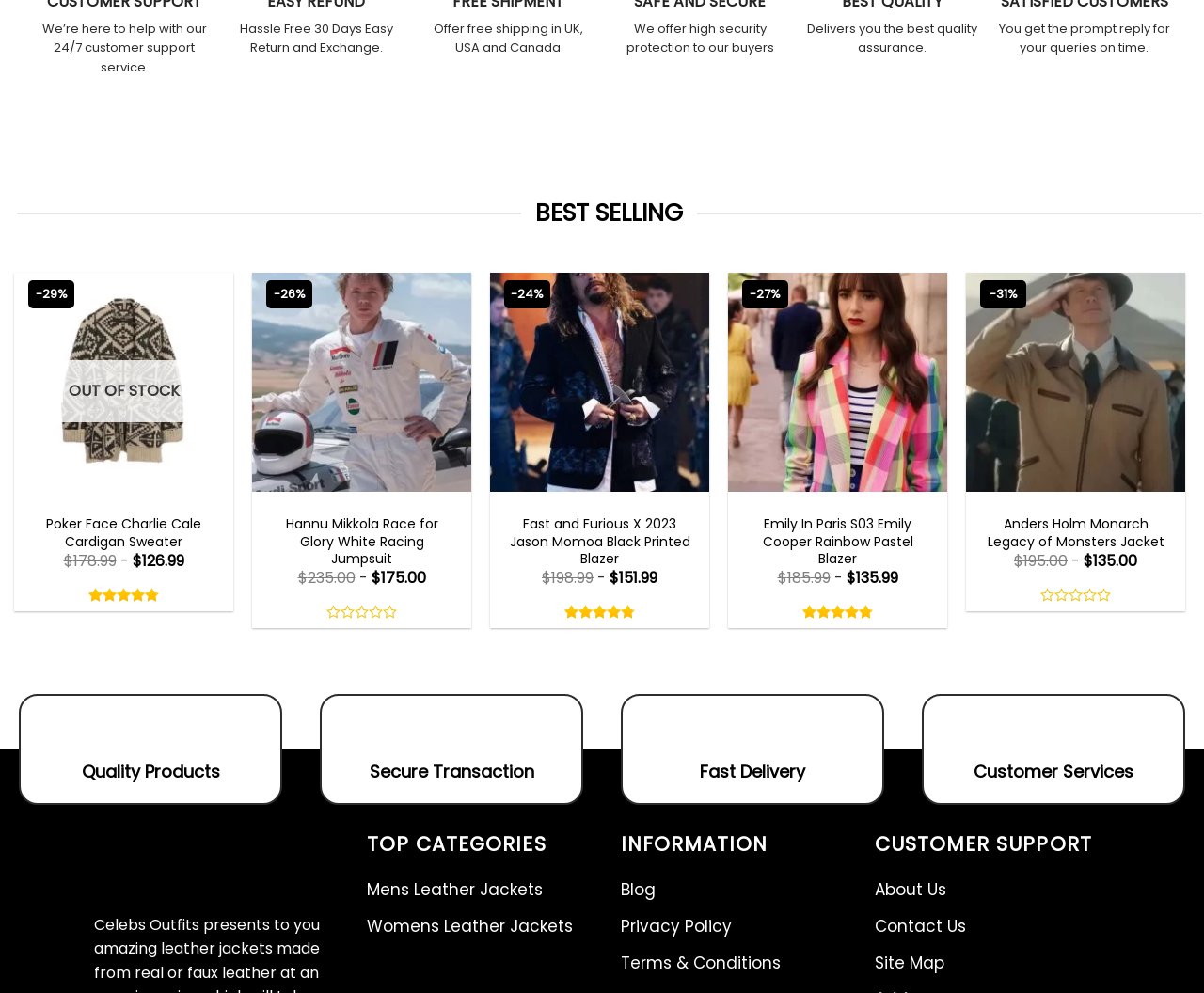What is the price range of the products on this webpage?
Please provide a single word or phrase in response based on the screenshot.

126.99 to 235.00